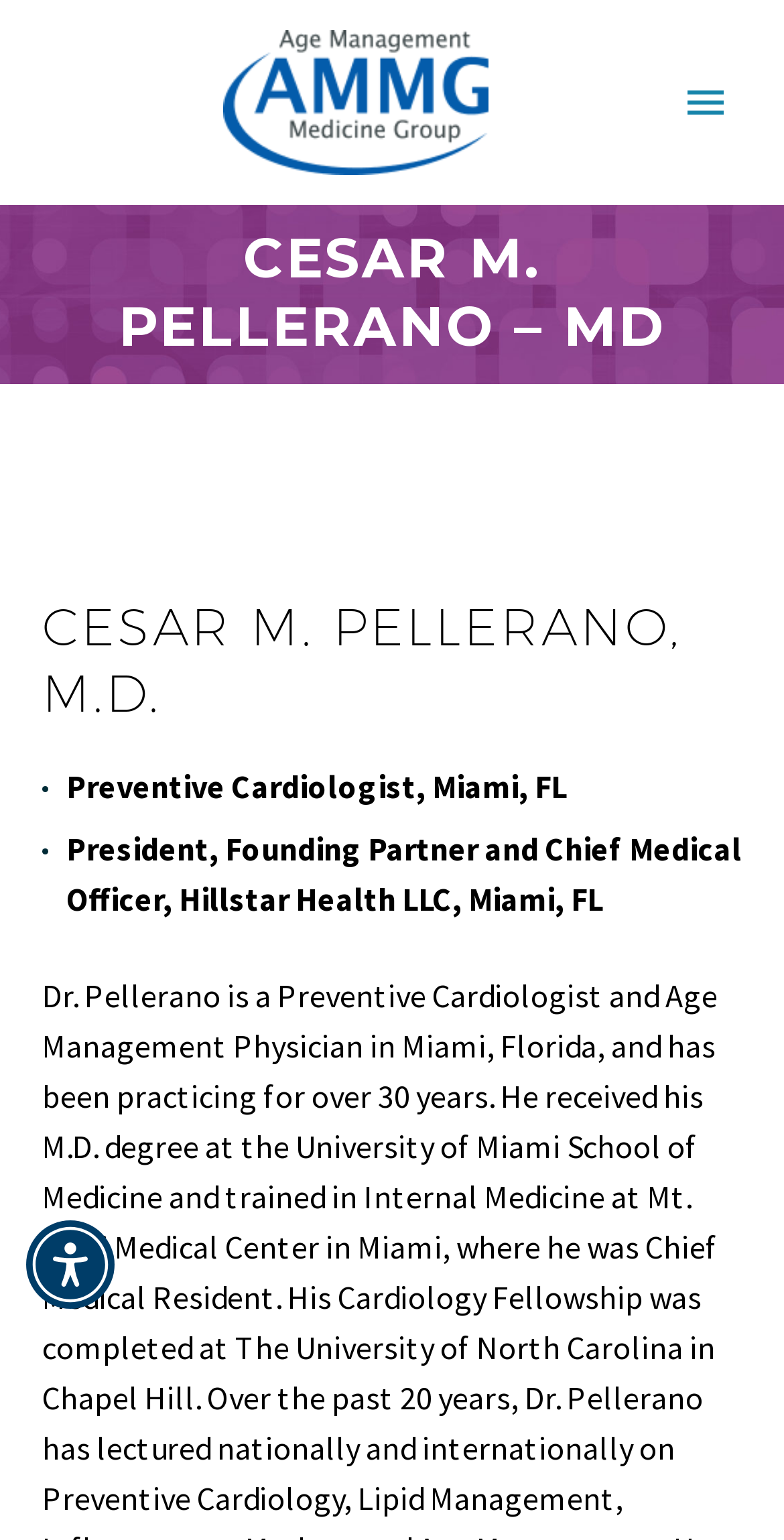Please find the bounding box coordinates of the element that must be clicked to perform the given instruction: "View Cesar M. Pellerano's biography". The coordinates should be four float numbers from 0 to 1, i.e., [left, top, right, bottom].

[0.054, 0.133, 0.946, 0.249]